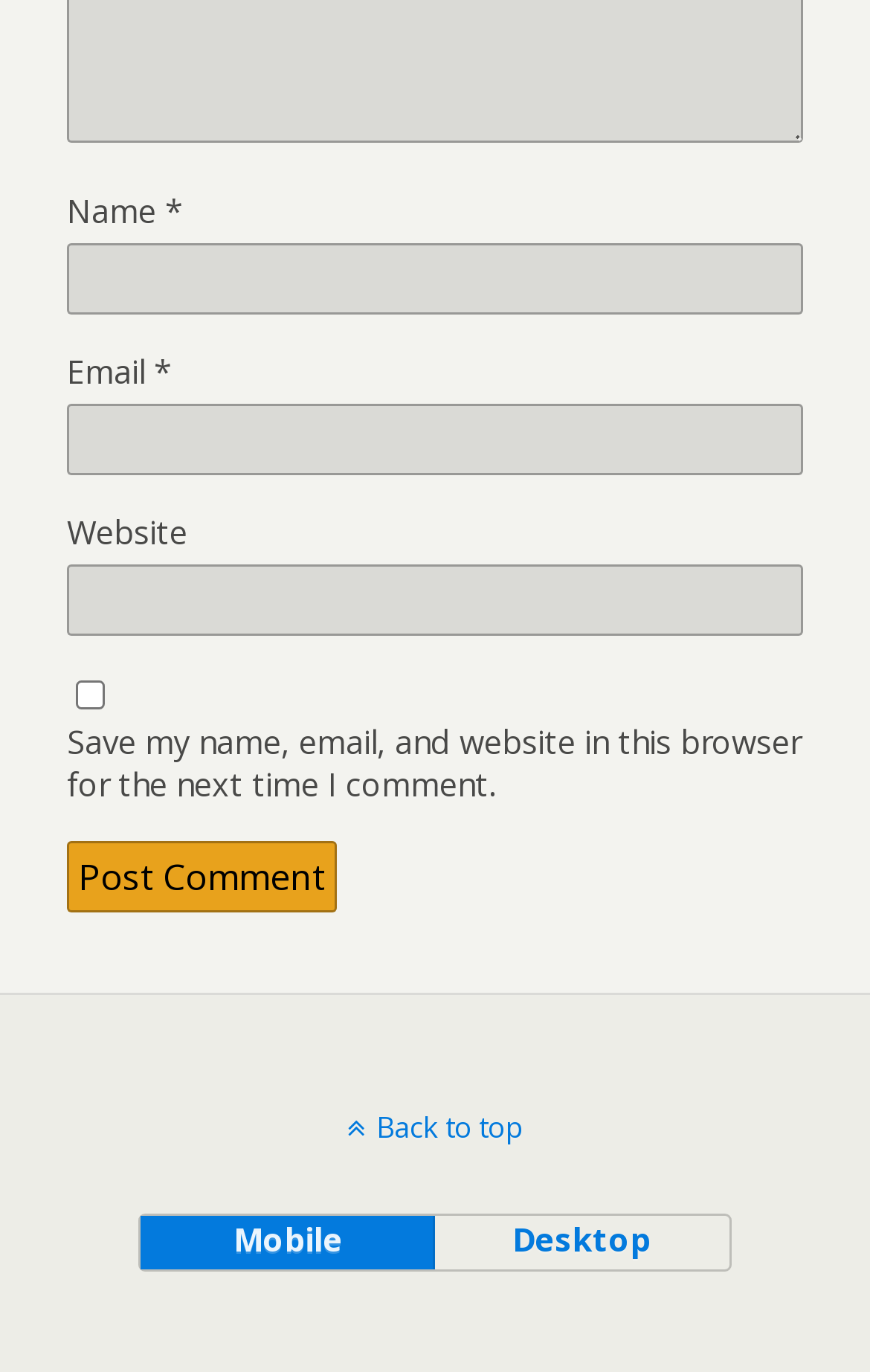Calculate the bounding box coordinates of the UI element given the description: "parent_node: Website name="url"".

[0.077, 0.412, 0.923, 0.464]